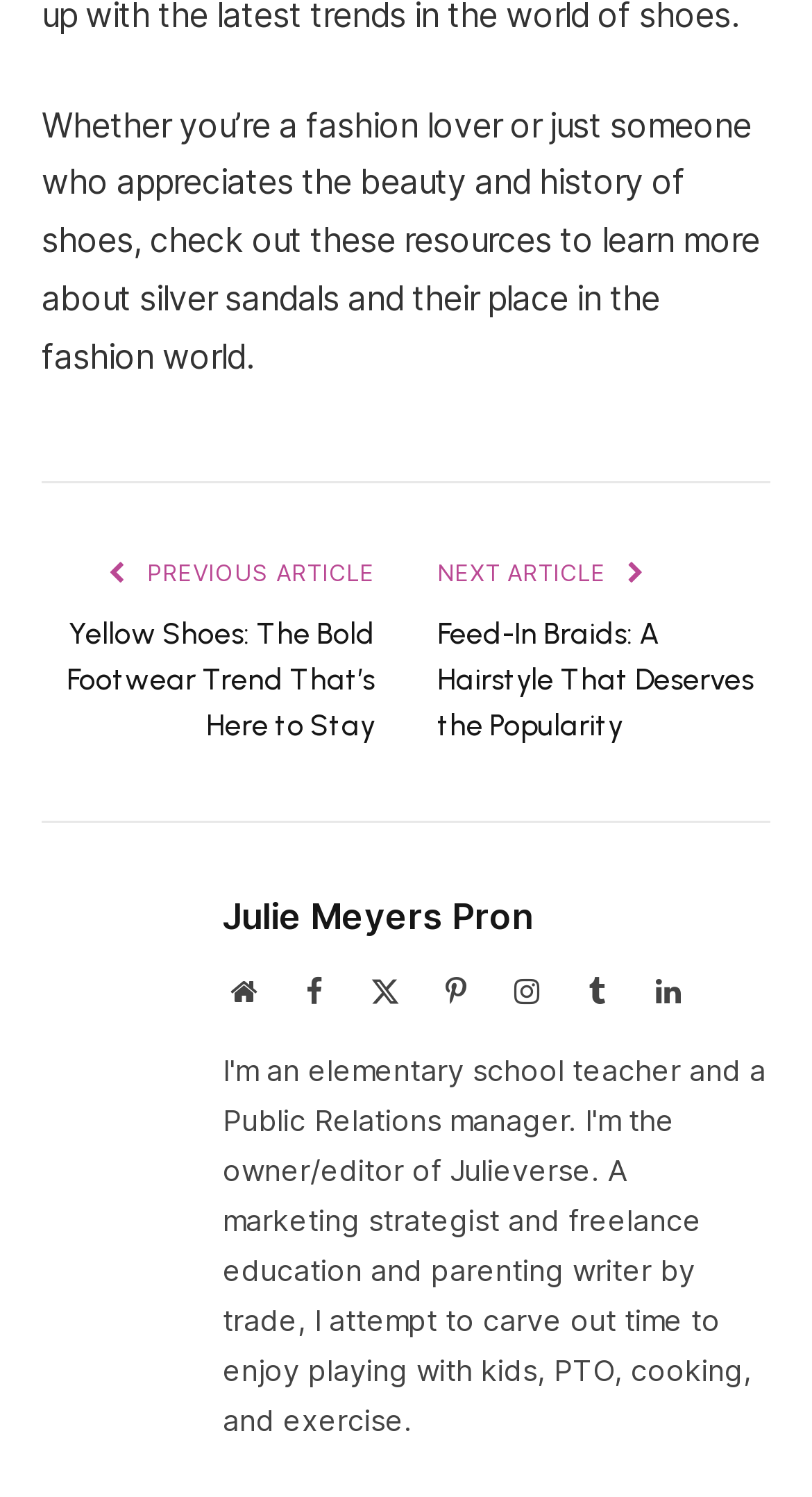Specify the bounding box coordinates of the area that needs to be clicked to achieve the following instruction: "Read about yellow shoes trend".

[0.082, 0.413, 0.462, 0.497]